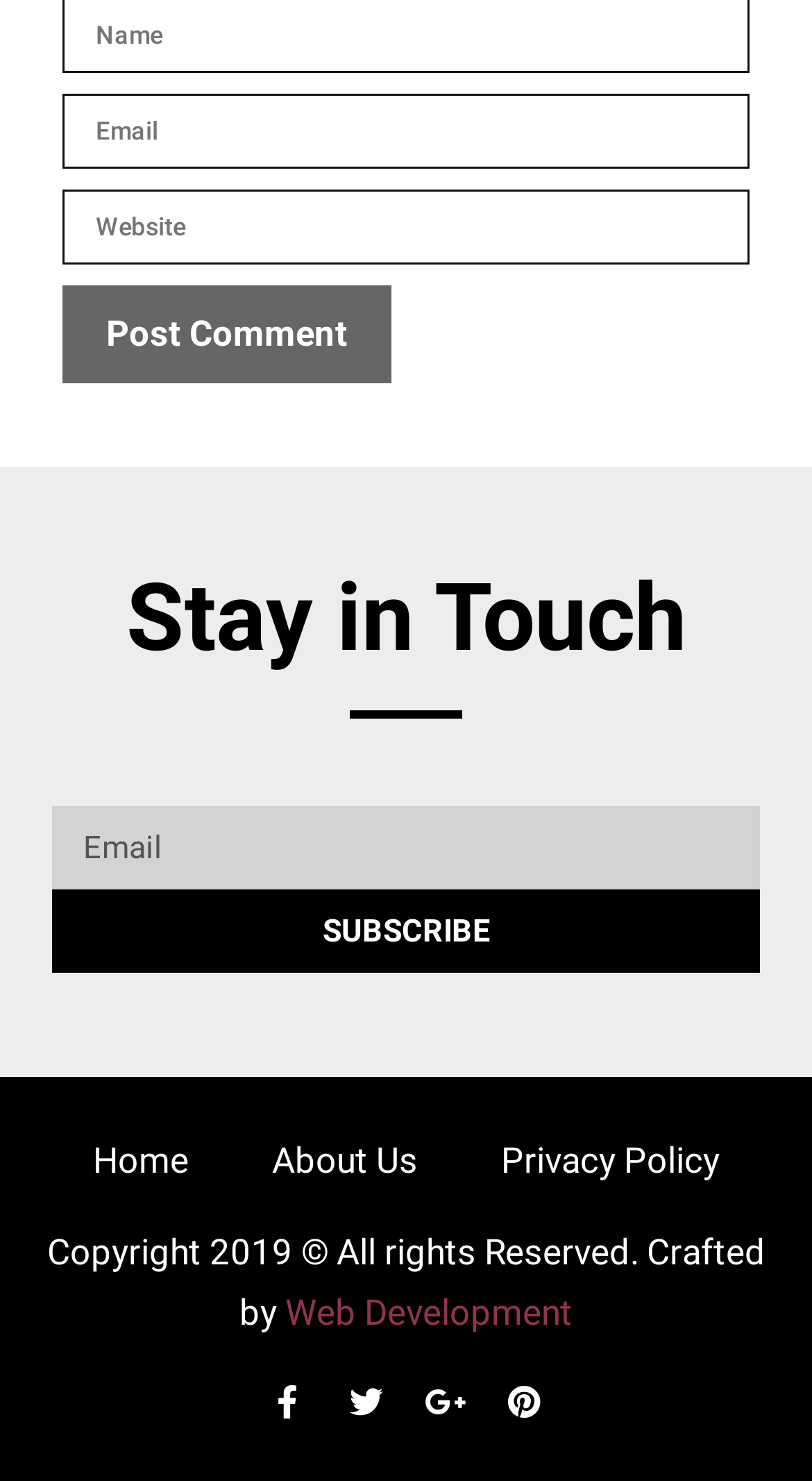Please identify the bounding box coordinates of the region to click in order to complete the task: "View the privacy policy". The coordinates must be four float numbers between 0 and 1, specified as [left, top, right, bottom].

[0.565, 0.769, 0.937, 0.797]